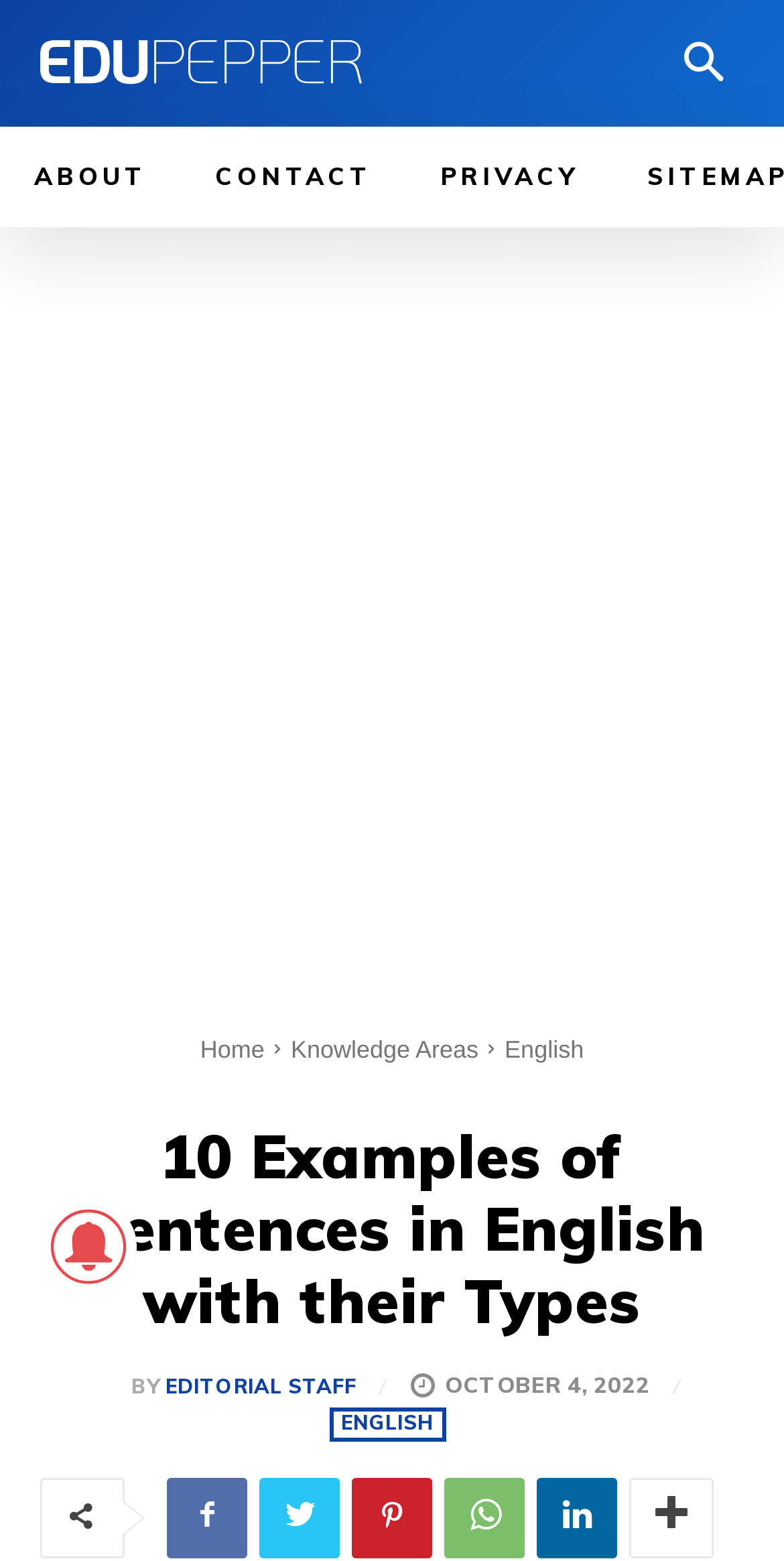Respond with a single word or phrase for the following question: 
What is the date of the article or post?

OCTOBER 4, 2022